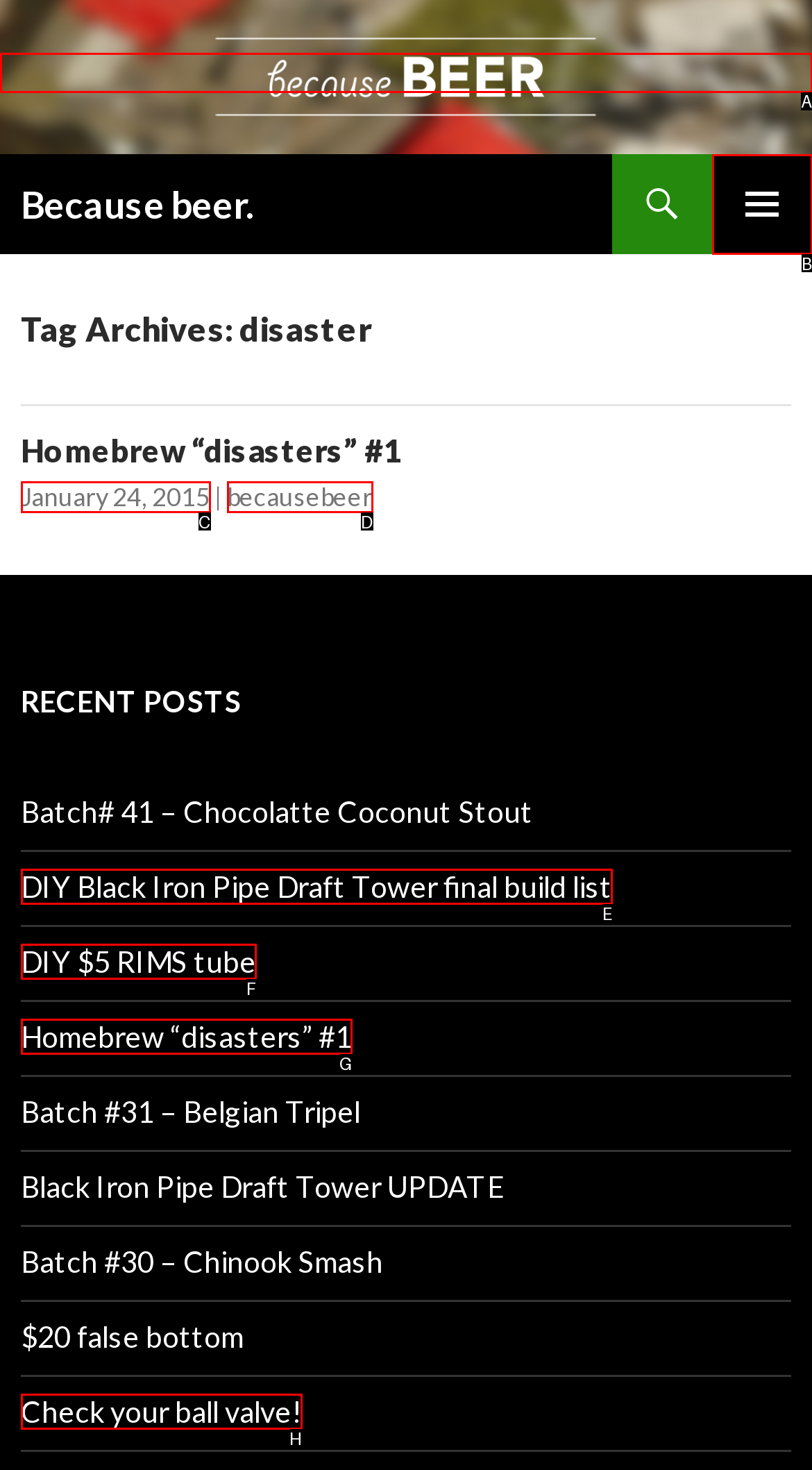Indicate which UI element needs to be clicked to fulfill the task: Click the 'Because beer.' link
Answer with the letter of the chosen option from the available choices directly.

A